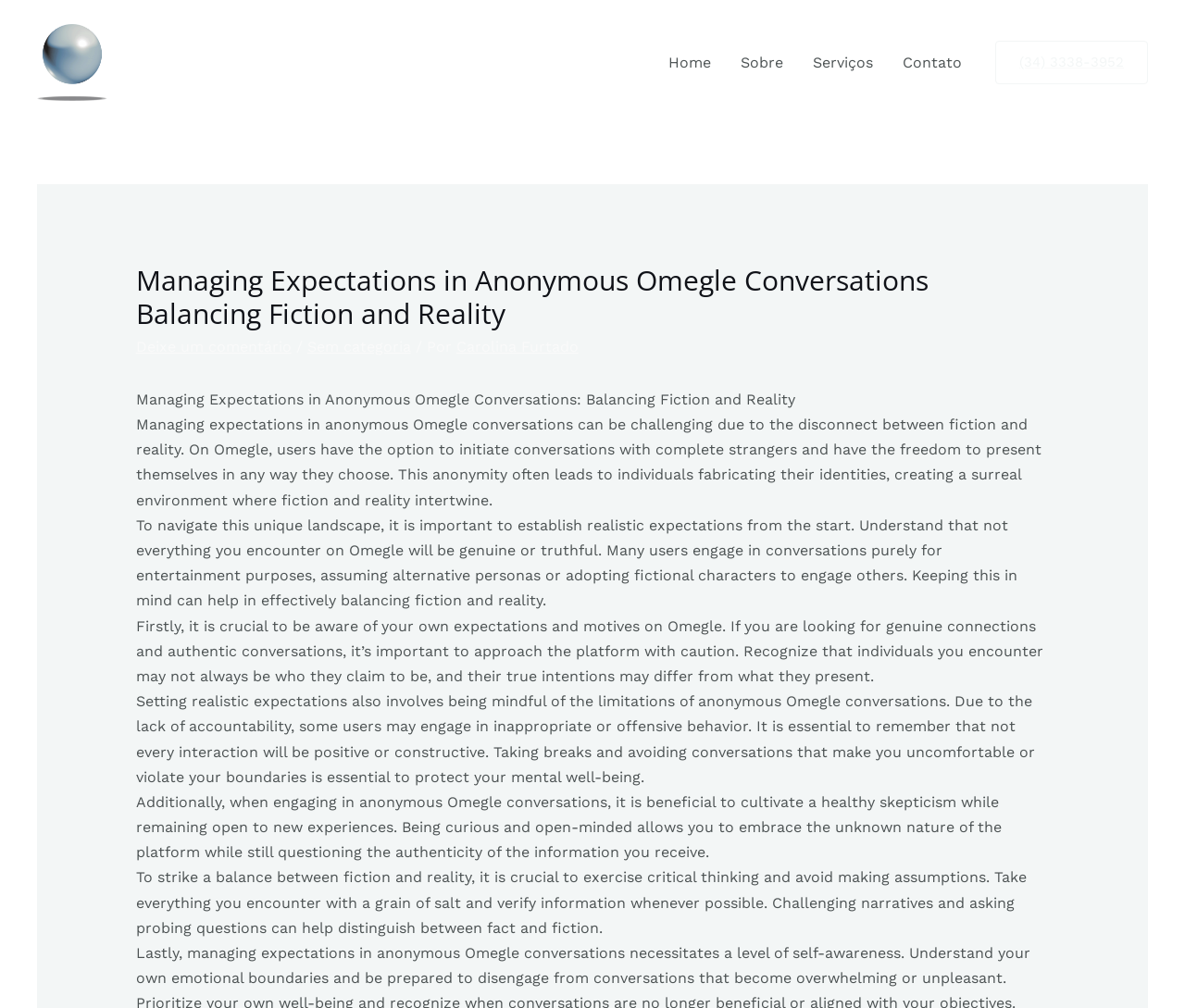Given the description "General Dentistry", determine the bounding box of the corresponding UI element.

None